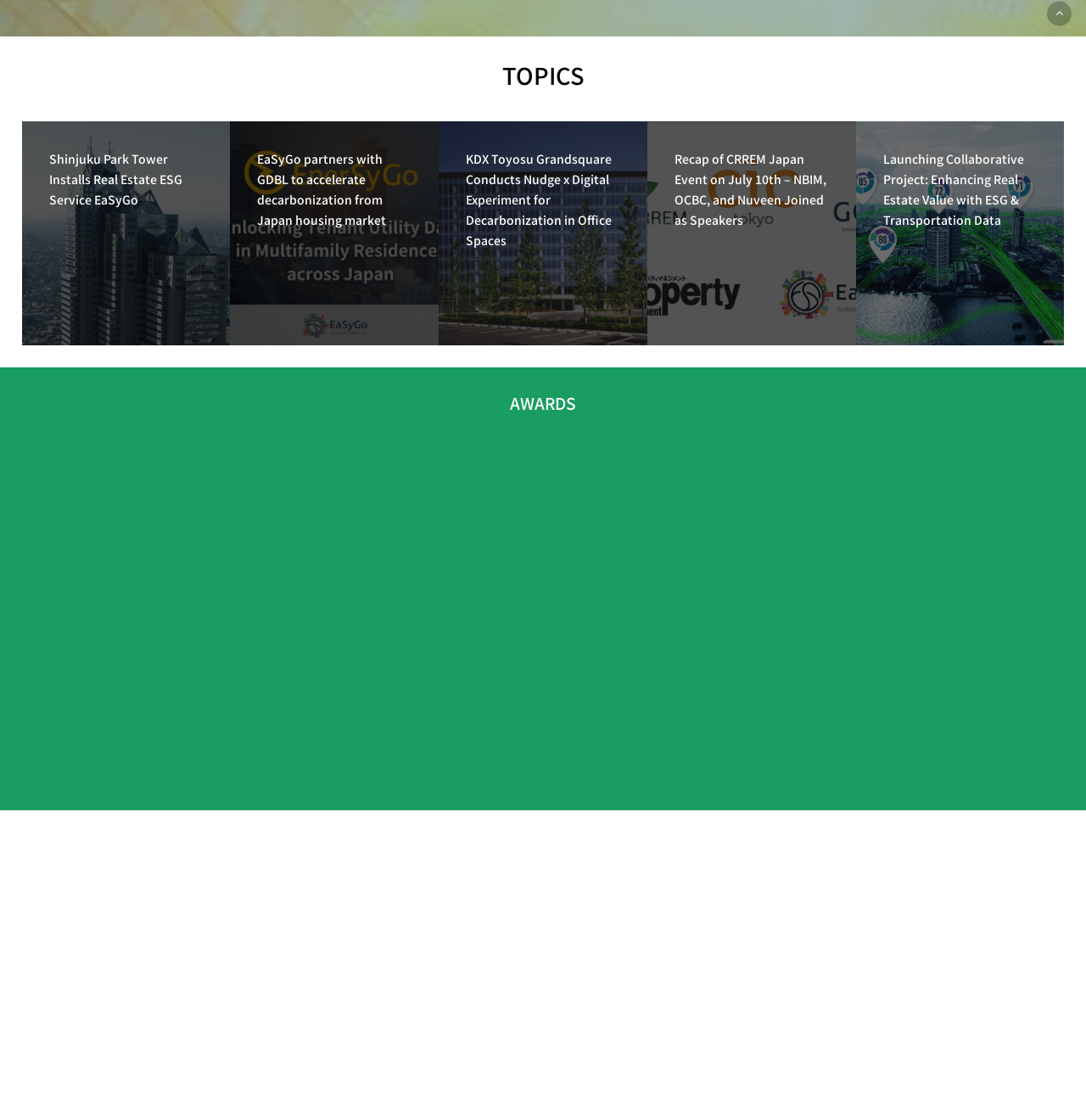Given the description "parent_node: MUFG ICJ", provide the bounding box coordinates of the corresponding UI element.

[0.056, 0.389, 0.359, 0.703]